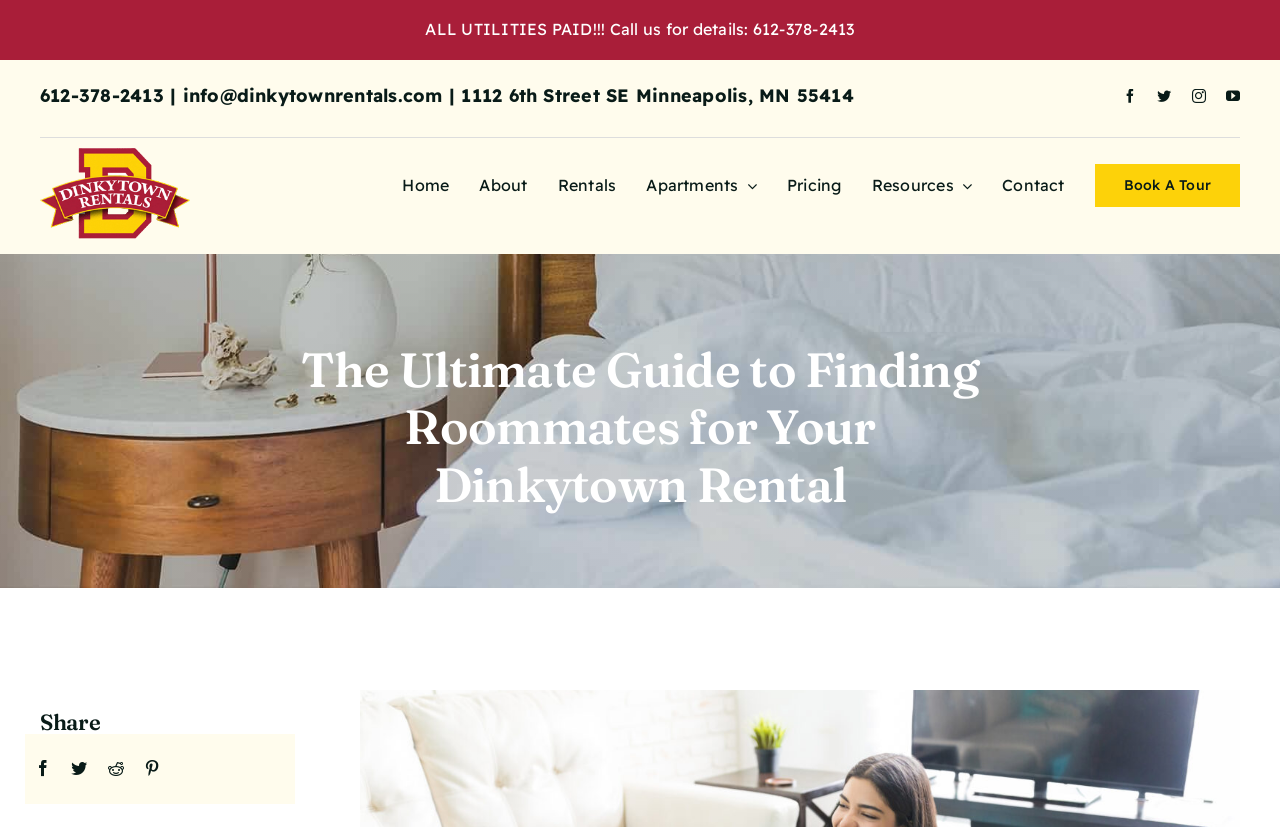What is the address of Dinkytown Rentals?
Using the details shown in the screenshot, provide a comprehensive answer to the question.

I found the address by looking at the link '1112 6th Street SE Minneapolis, MN 55414' which is likely the address of Dinkytown Rentals.